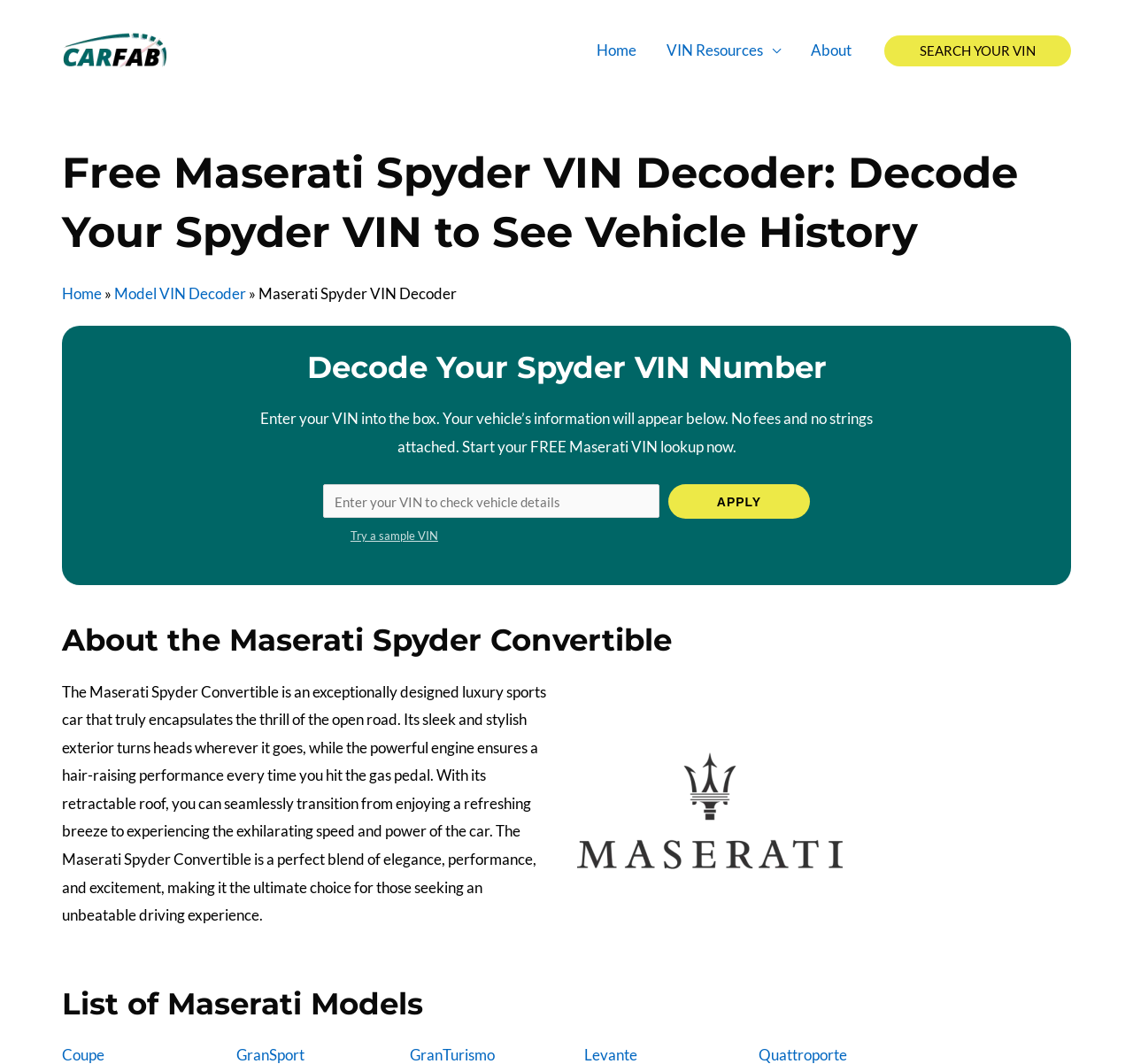Extract the bounding box for the UI element that matches this description: "Model VIN Decoder".

[0.101, 0.267, 0.217, 0.285]